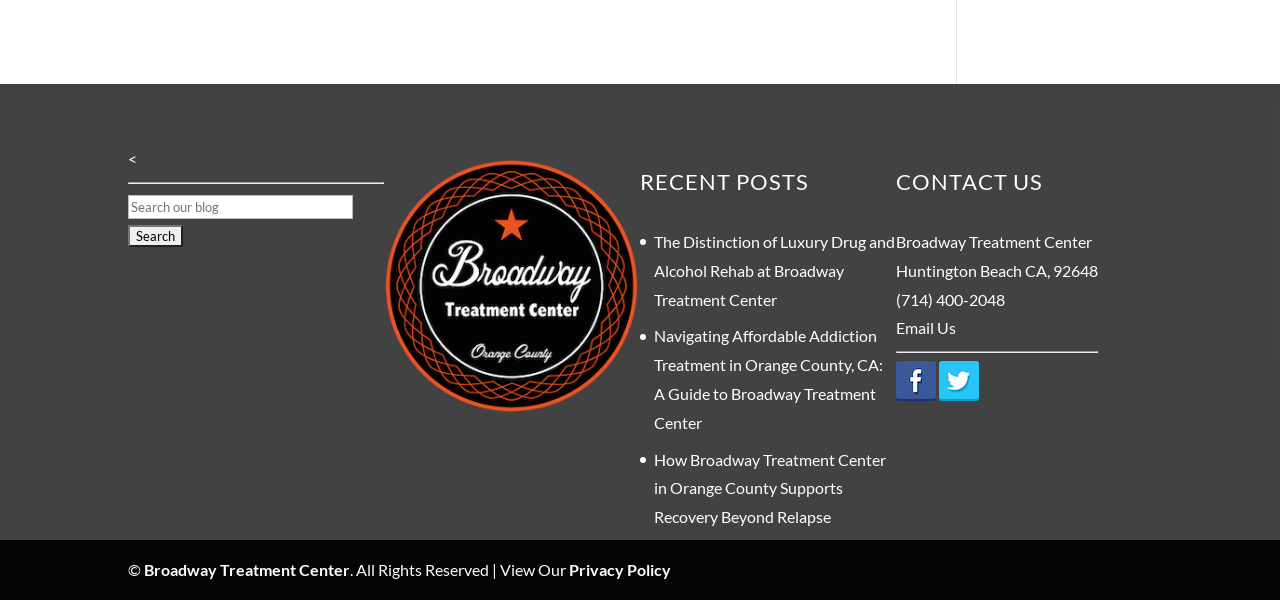Refer to the image and offer a detailed explanation in response to the question: What is the copyright symbol in the footer?

I found the footer section by looking at the bottom of the webpage and then looked for a StaticText with a copyright symbol, which led me to the answer.